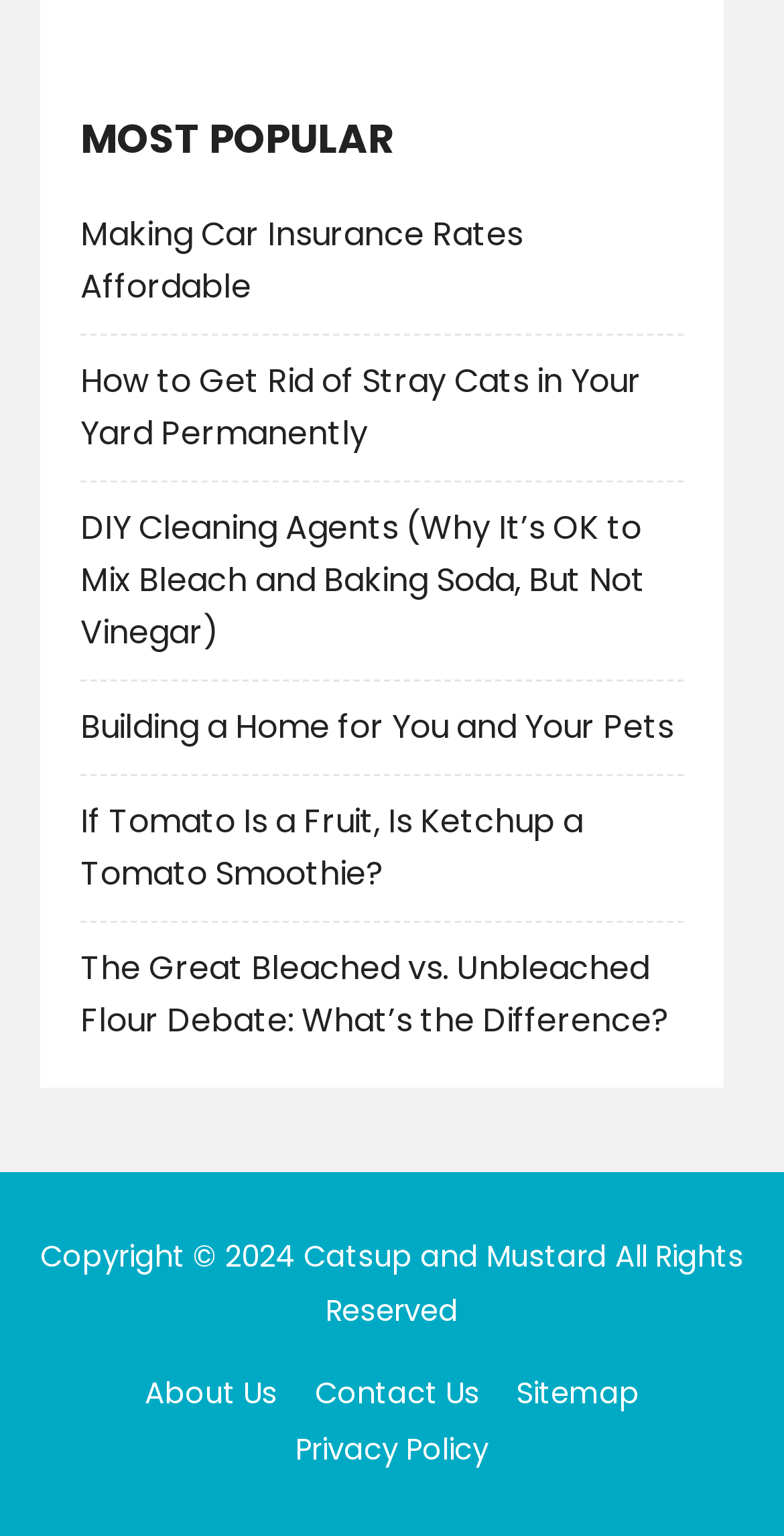Please locate the bounding box coordinates of the element that should be clicked to complete the given instruction: "Explore the sitemap".

[0.64, 0.895, 0.834, 0.921]